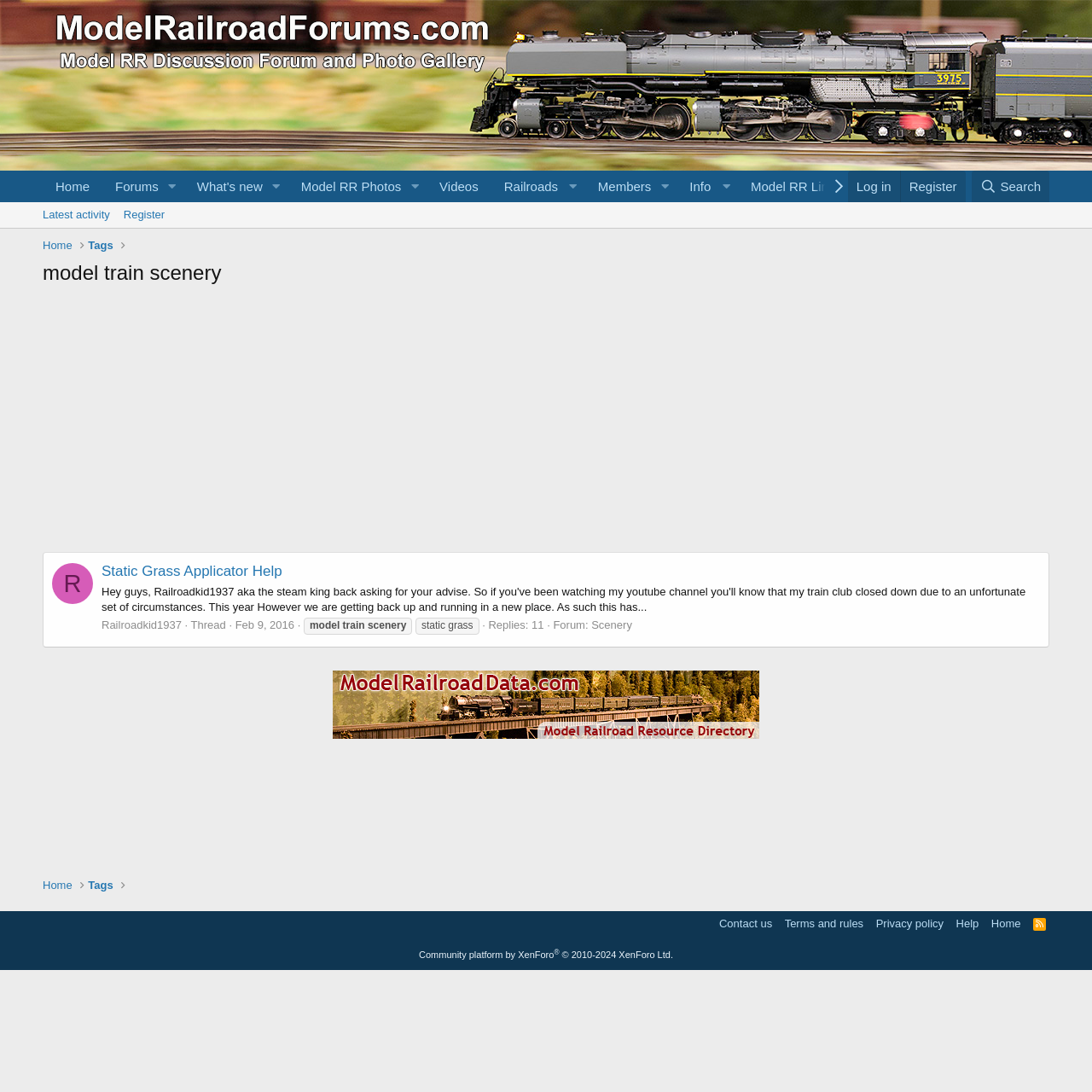What is the title of the thread being discussed?
Answer the question with a single word or phrase derived from the image.

Static Grass Applicator Help